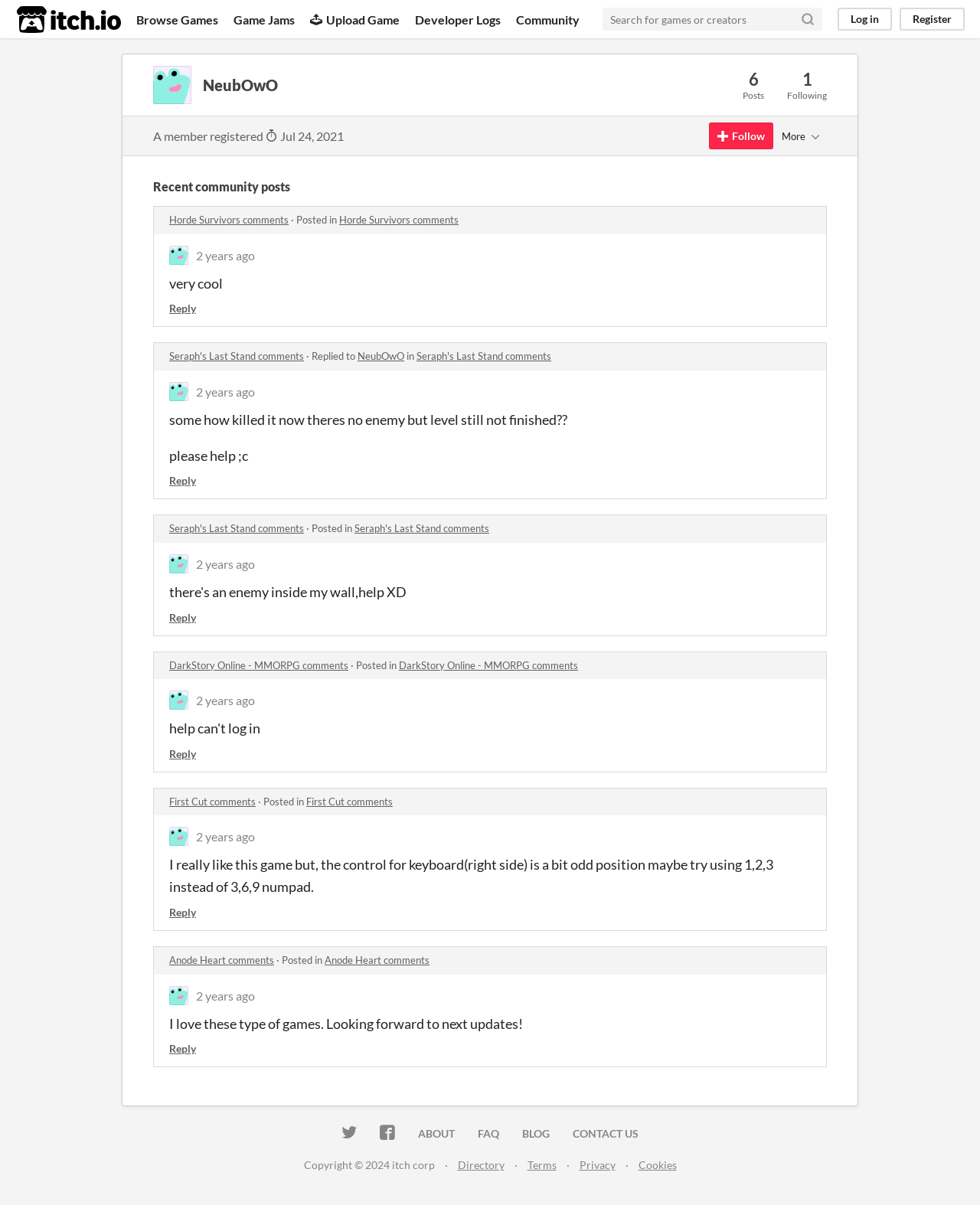Please identify the bounding box coordinates of the region to click in order to complete the given instruction: "Click the link '1419'". The coordinates should be four float numbers between 0 and 1, i.e., [left, top, right, bottom].

None